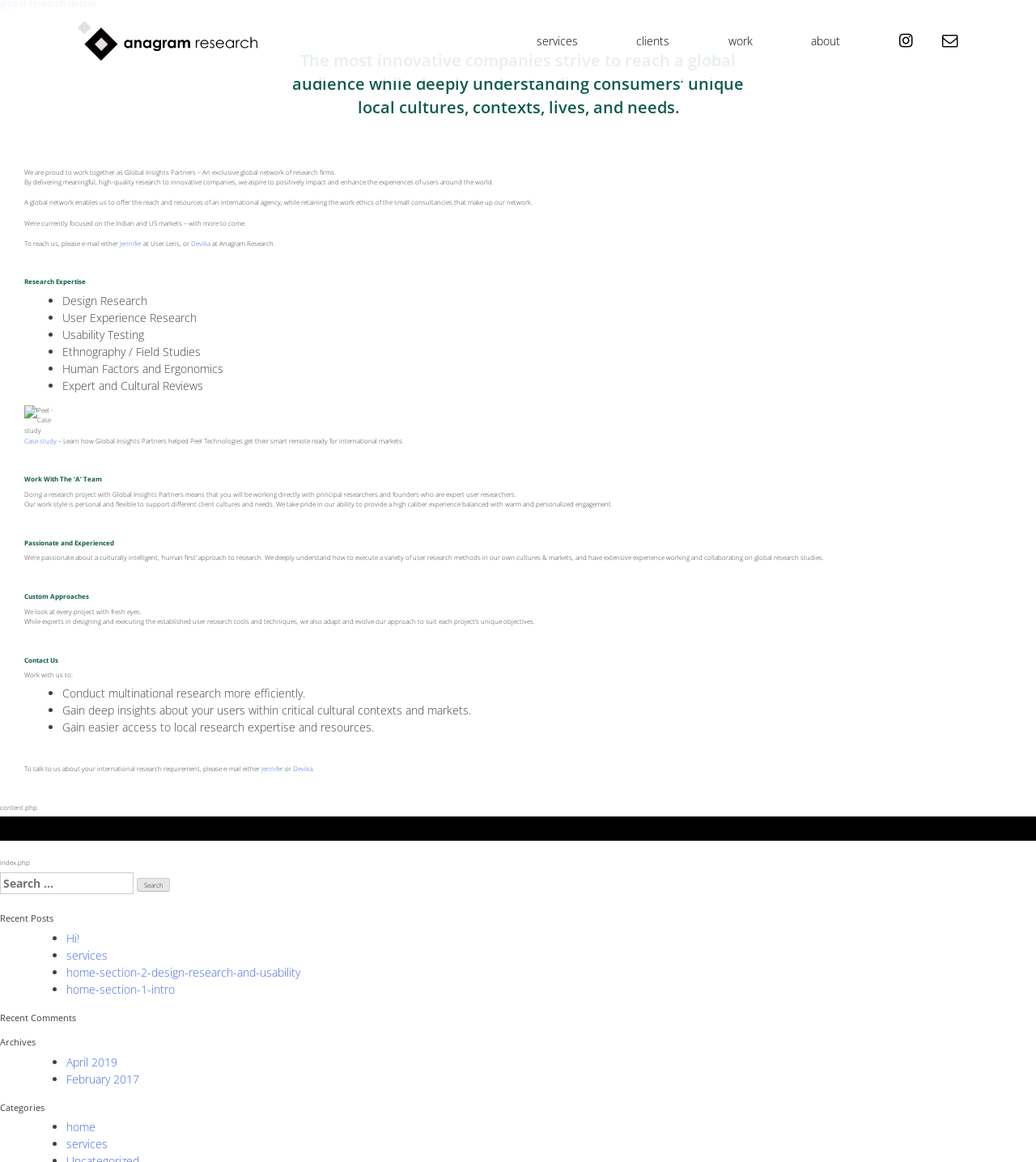Please mark the clickable region by giving the bounding box coordinates needed to complete this instruction: "Click the 'Case study' link".

[0.023, 0.375, 0.055, 0.383]